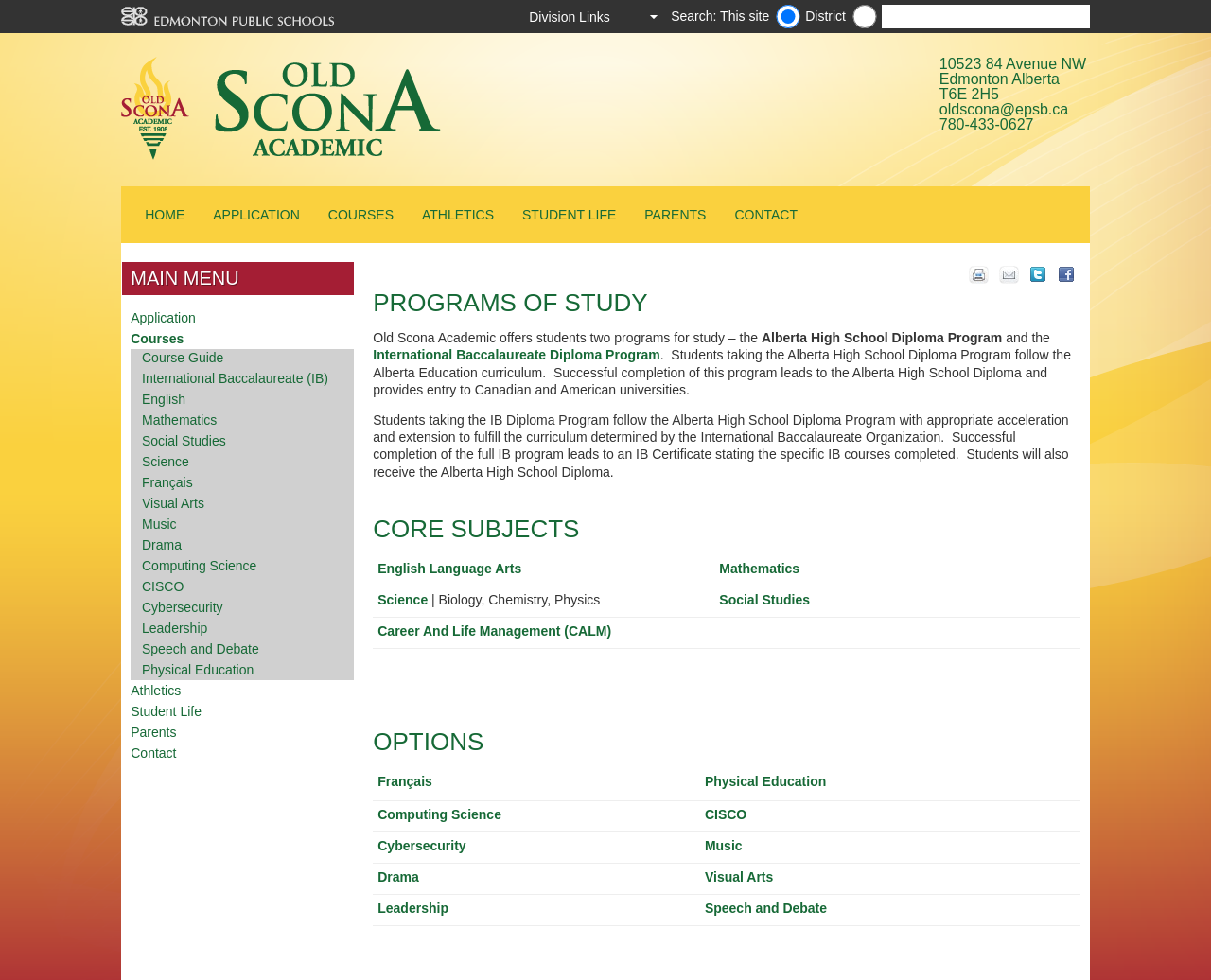What is the purpose of the search bar?
Based on the image, answer the question with as much detail as possible.

I inferred the answer by looking at the static text 'Search: This site' next to the textbox. This suggests that the textbox is a search bar for searching the website.